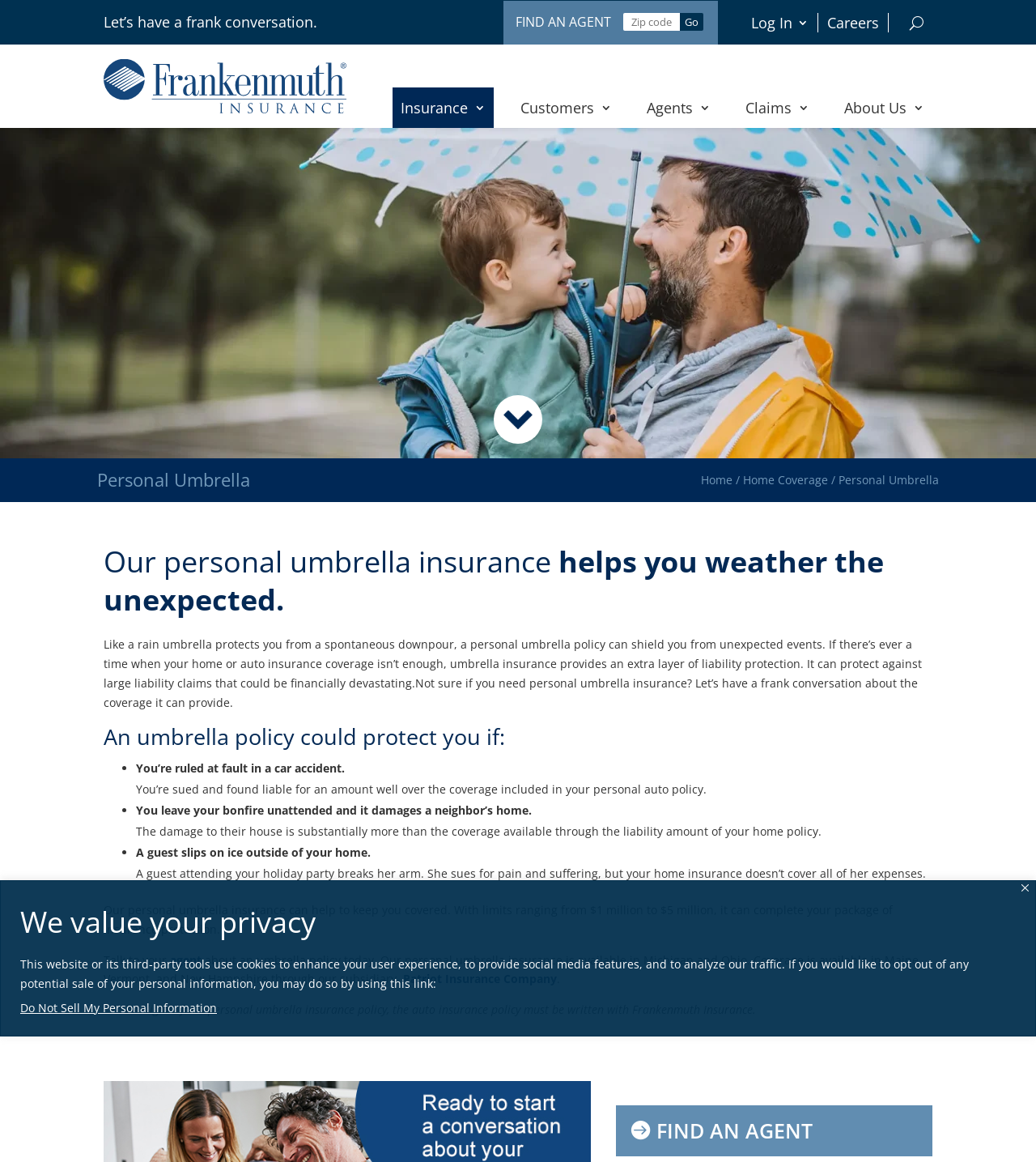Answer the question below using just one word or a short phrase: 
What is required to be eligible for a personal umbrella insurance policy?

Auto insurance policy with Frankenmuth Insurance